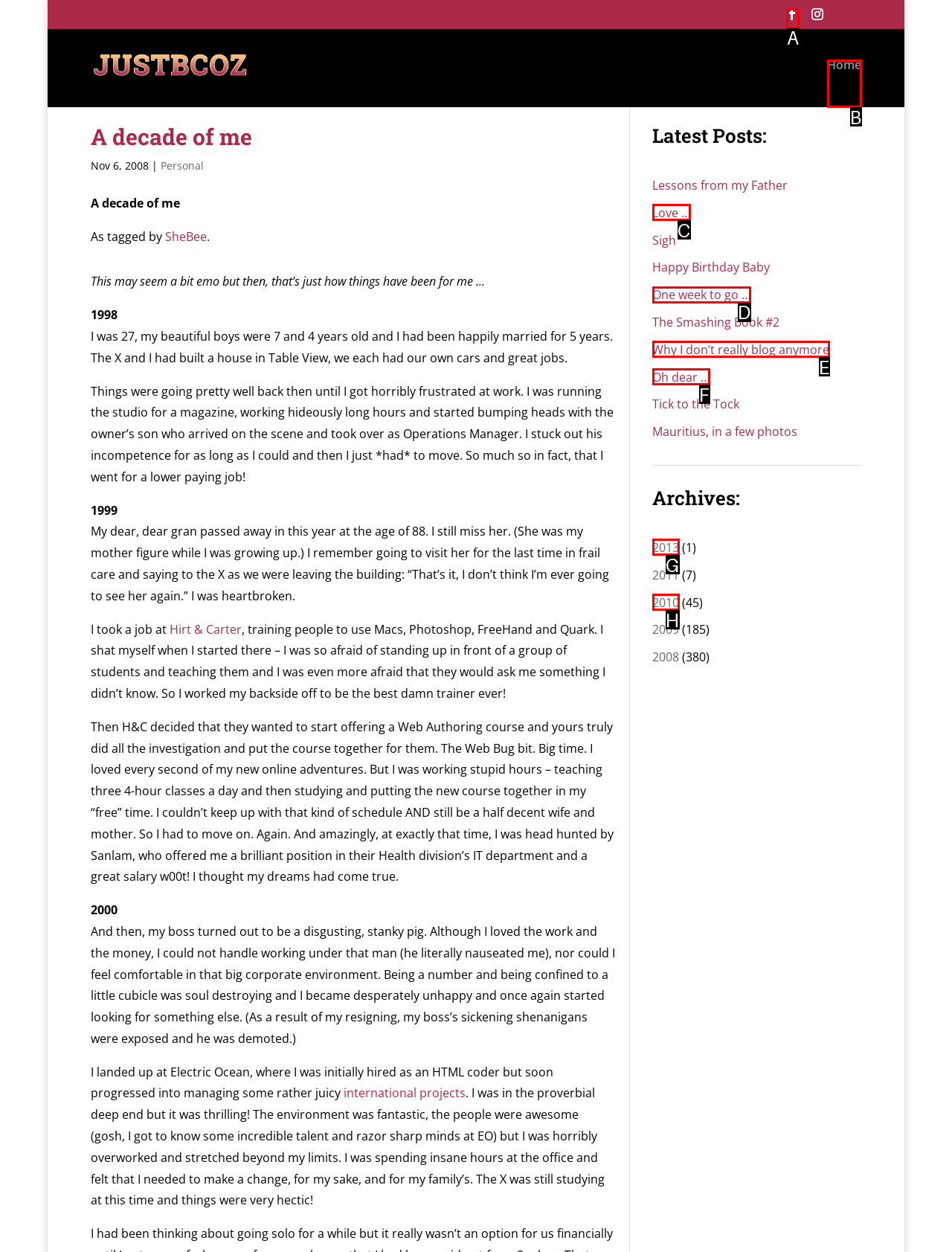Which option should you click on to fulfill this task: Click on the 'Home' link? Answer with the letter of the correct choice.

B